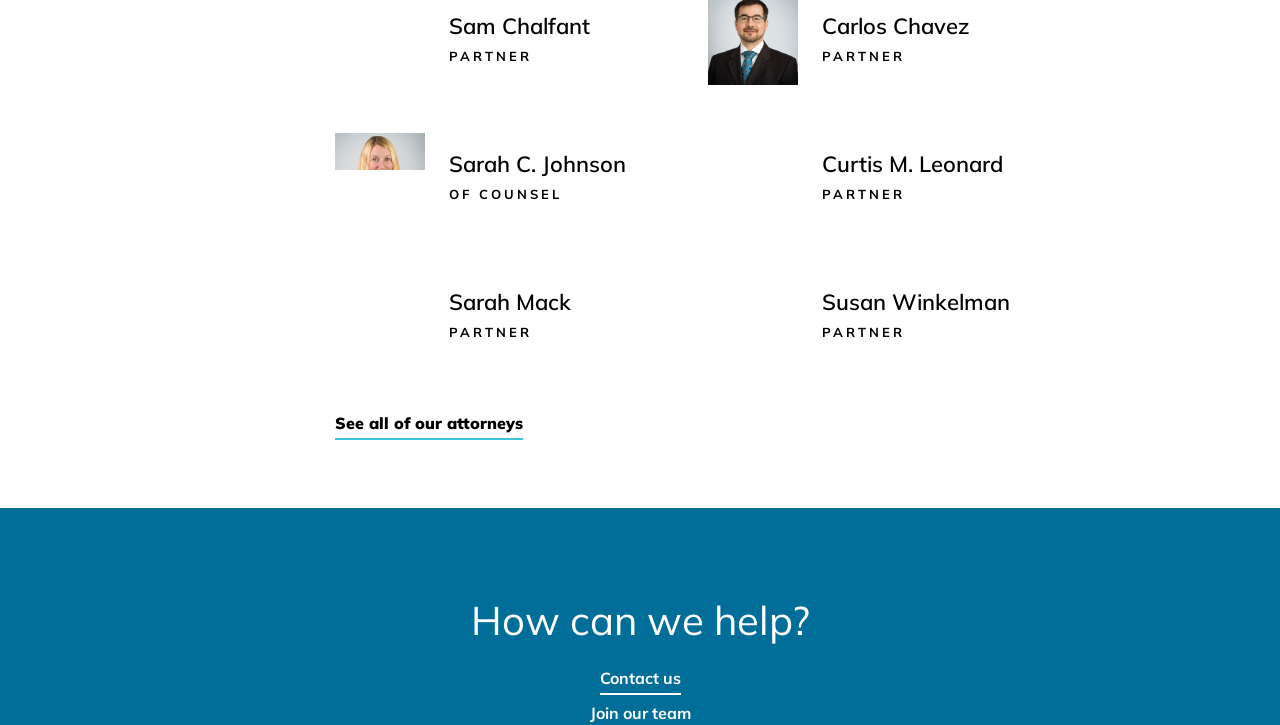Find the bounding box coordinates of the area that needs to be clicked in order to achieve the following instruction: "See all of our attorneys". The coordinates should be specified as four float numbers between 0 and 1, i.e., [left, top, right, bottom].

[0.262, 0.569, 0.409, 0.606]